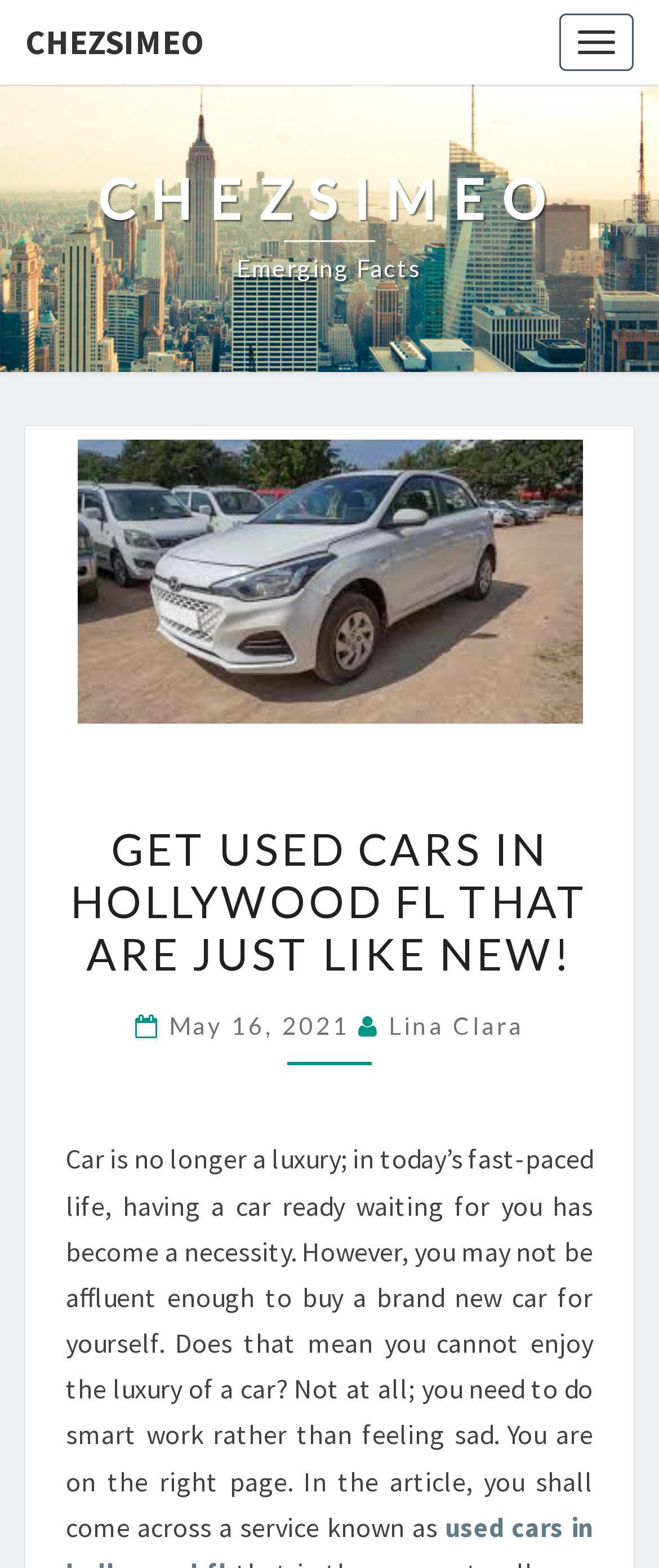What is the purpose of the webpage?
Provide an in-depth answer to the question, covering all aspects.

The purpose of the webpage is to provide a service for buying used cars, as indicated by the content of the webpage which discusses the necessity of having a car and the option of buying used cars, and the mention of a service known as 'Chezsimeo'.